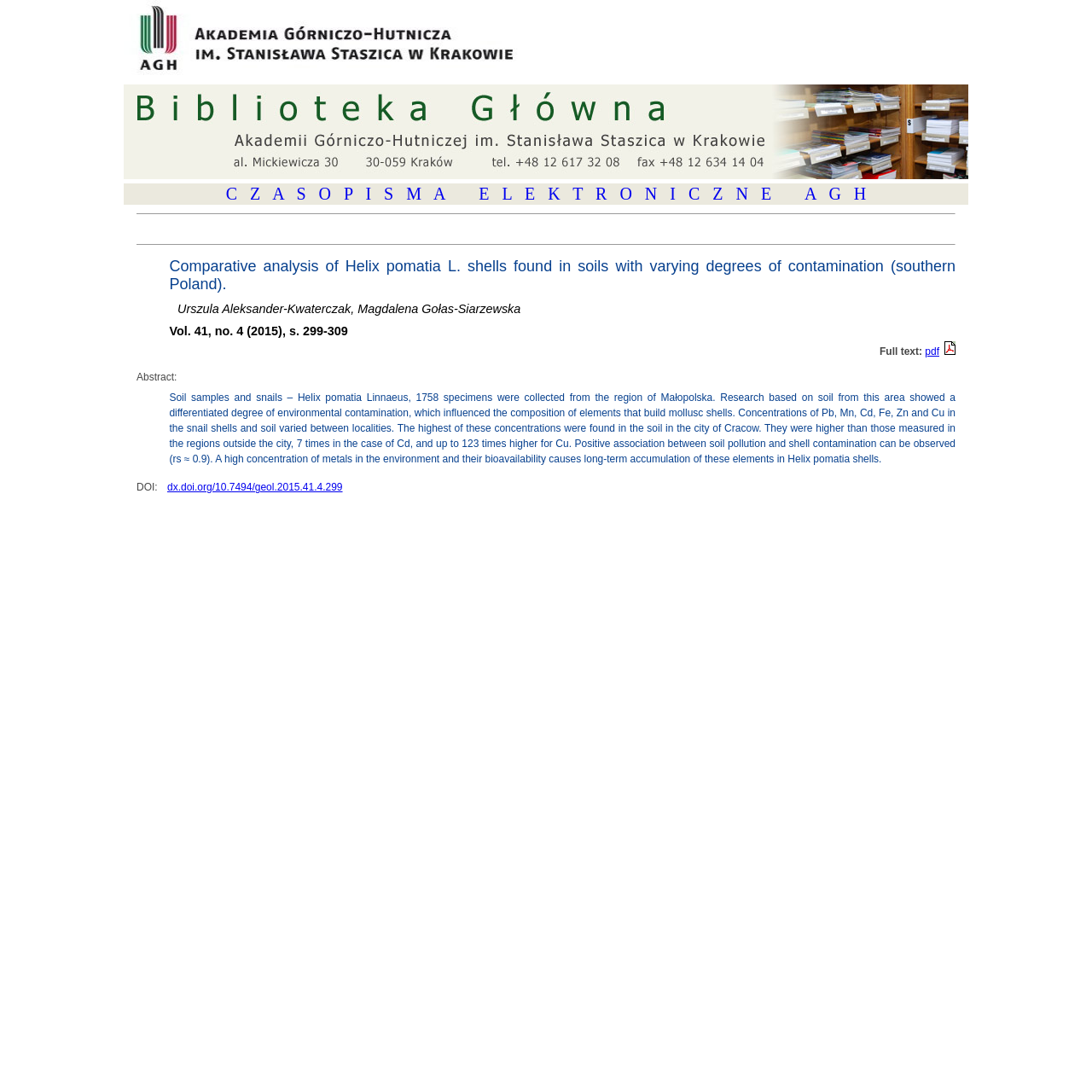Bounding box coordinates are specified in the format (top-left x, top-left y, bottom-right x, bottom-right y). All values are floating point numbers bounded between 0 and 1. Please provide the bounding box coordinate of the region this sentence describes: dx.doi.org/10.7494/geol.2015.41.4.299

[0.153, 0.441, 0.314, 0.452]